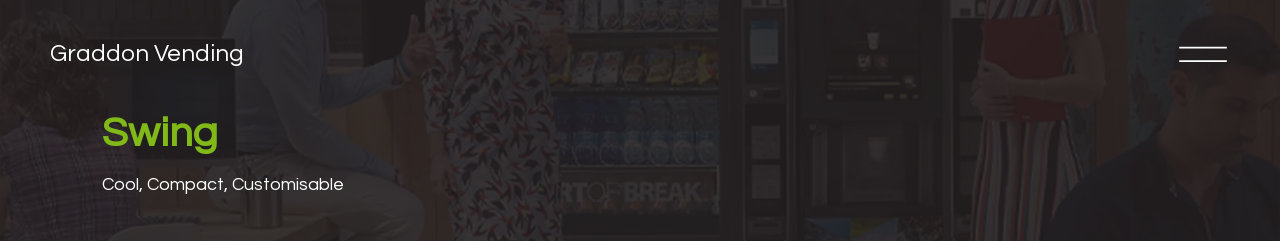What type of spaces is the vending solution suitable for?
Refer to the screenshot and deliver a thorough answer to the question presented.

The caption implies that the vending solution is suitable for contemporary workplaces or public spaces due to its efficiency and aesthetic appeal, making it a fitting choice for modern environments.